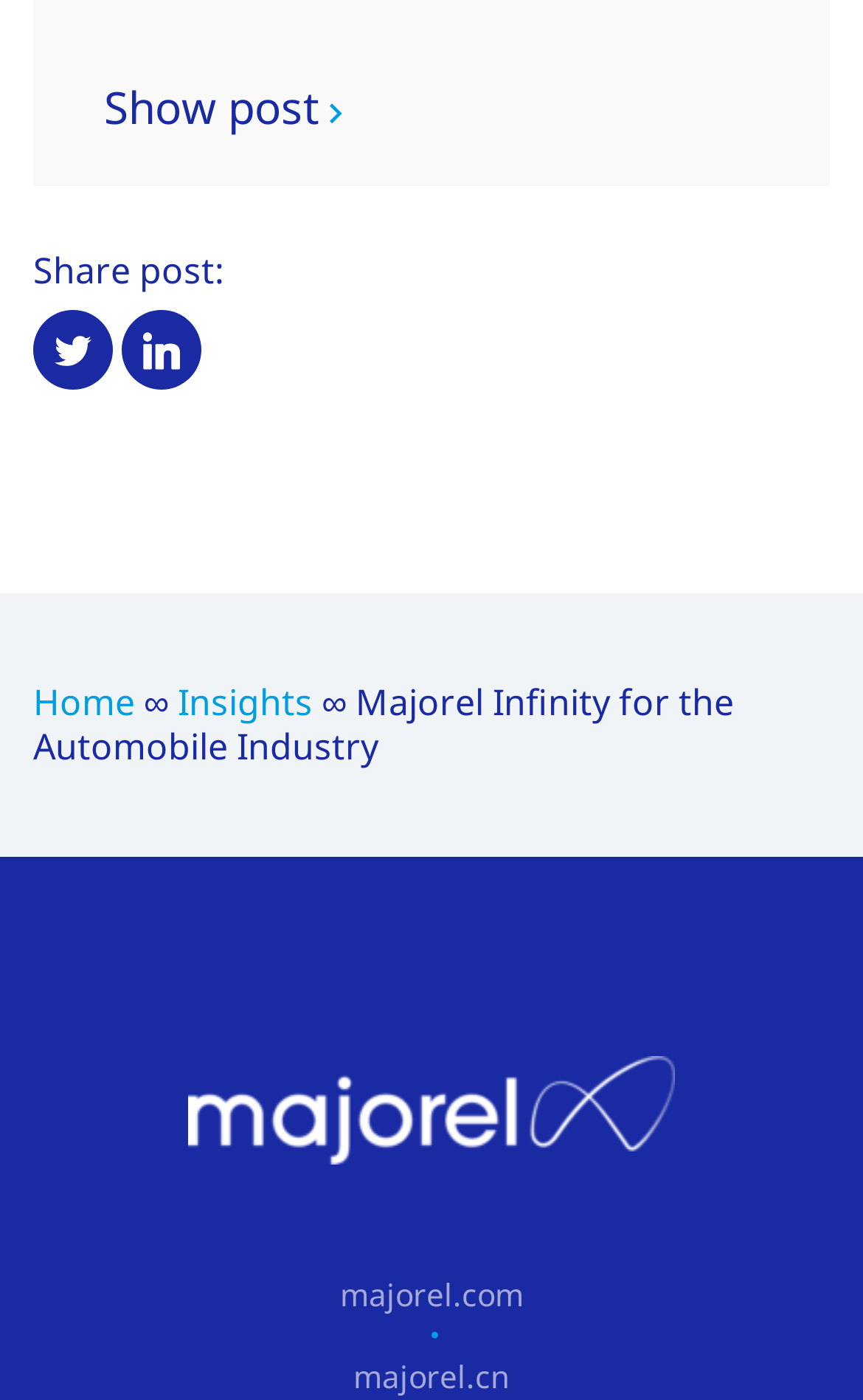Could you highlight the region that needs to be clicked to execute the instruction: "Check 'Share post:'"?

[0.038, 0.176, 0.259, 0.211]